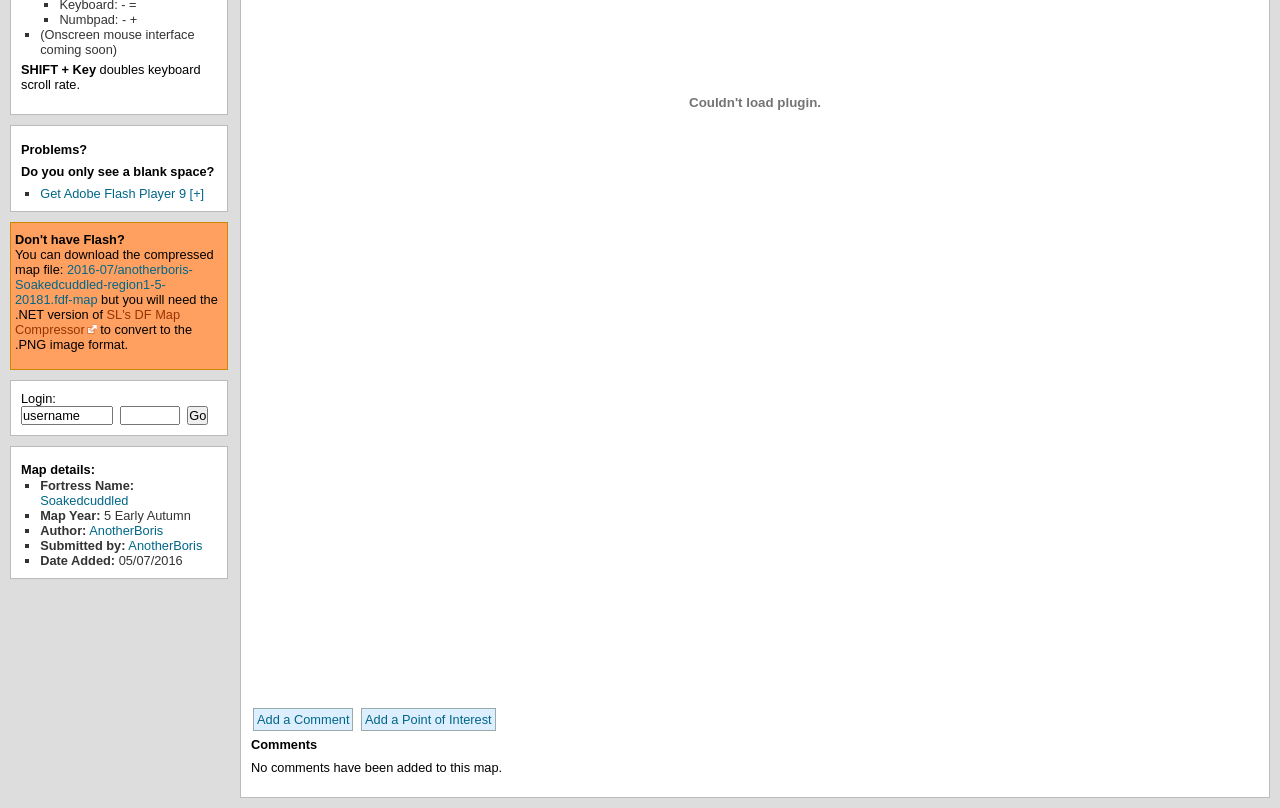Locate the bounding box of the user interface element based on this description: "Add a Point of Interest".

[0.282, 0.876, 0.387, 0.905]